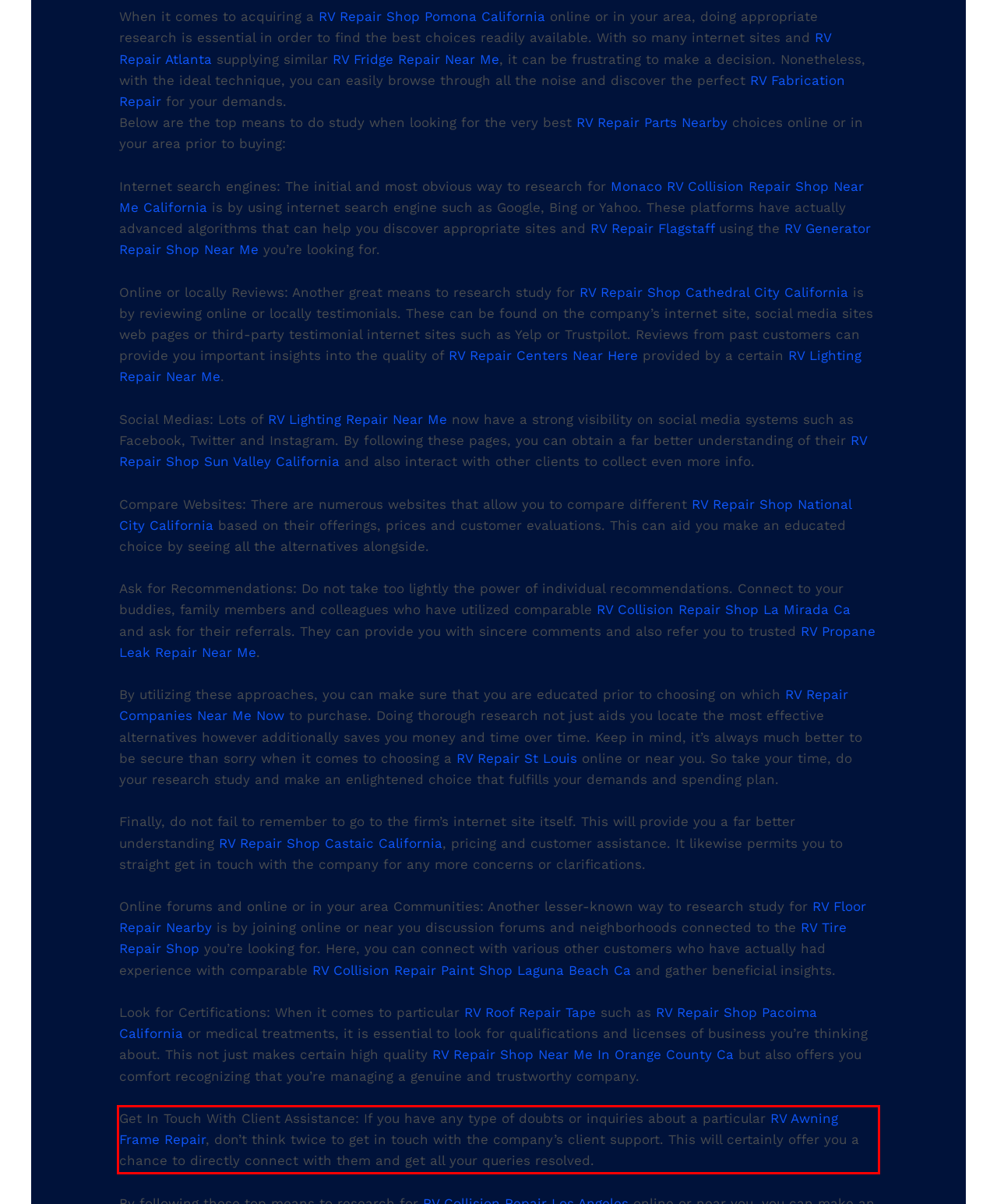Using the provided screenshot, read and generate the text content within the red-bordered area.

Get In Touch With Client Assistance: If you have any type of doubts or inquiries about a particular RV Awning Frame Repair, don’t think twice to get in touch with the company’s client support. This will certainly offer you a chance to directly connect with them and get all your queries resolved.